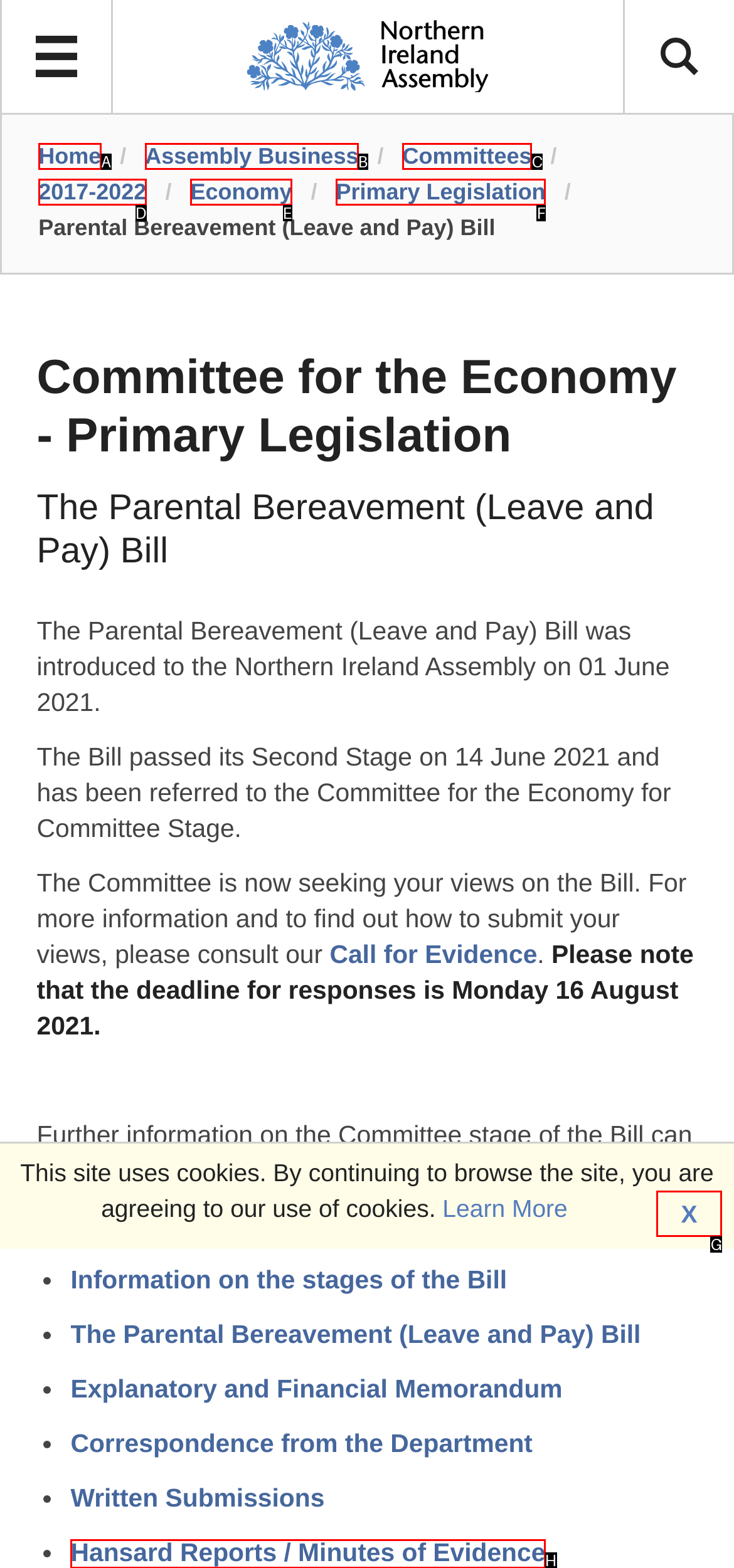Identify the appropriate choice to fulfill this task: View Hansard Reports / Minutes of Evidence
Respond with the letter corresponding to the correct option.

H